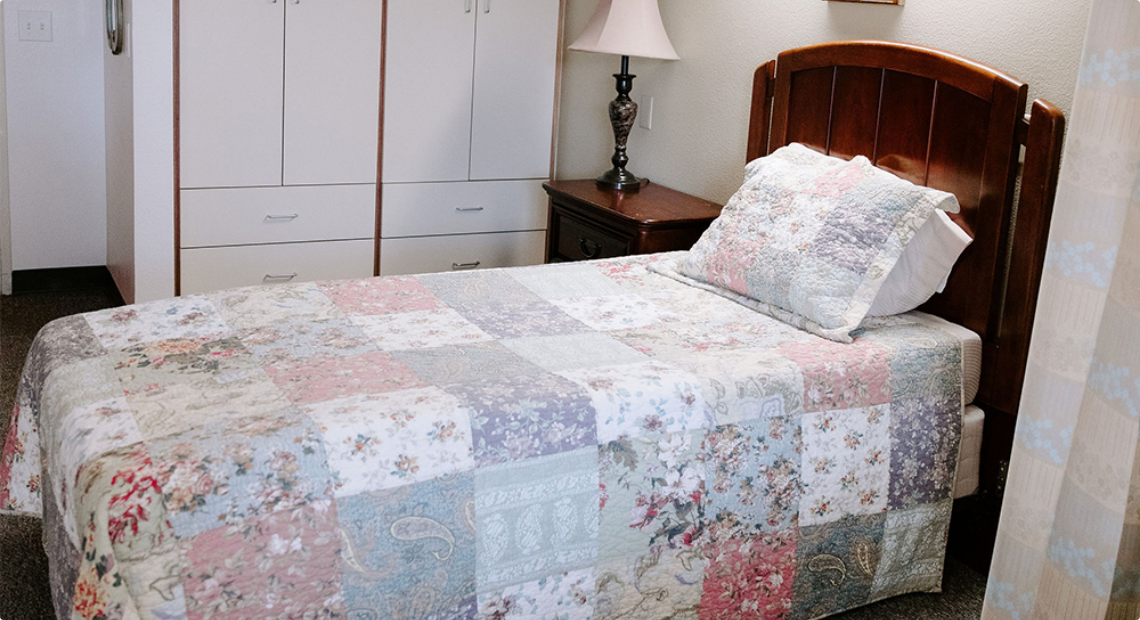Explain in detail what you see in the image.

The image features a cozy bedroom setting with a neatly made bed dressed in a colorful patchwork quilt. The quilt displays an array of floral patterns and muted tones, creating a warm and inviting atmosphere. Next to the bed, a small nightstand holds a classic lamp, which adds to the room's charm. In the background, built-in cabinetry offers storage solutions, helping to maintain an organized look. The room is softly lit, suggesting a peaceful environment ideal for relaxation and sleep, perfect for addressing issues related to insomnia. The overall aesthetic blends comfort with functionality, providing a sanctuary for restful nights.